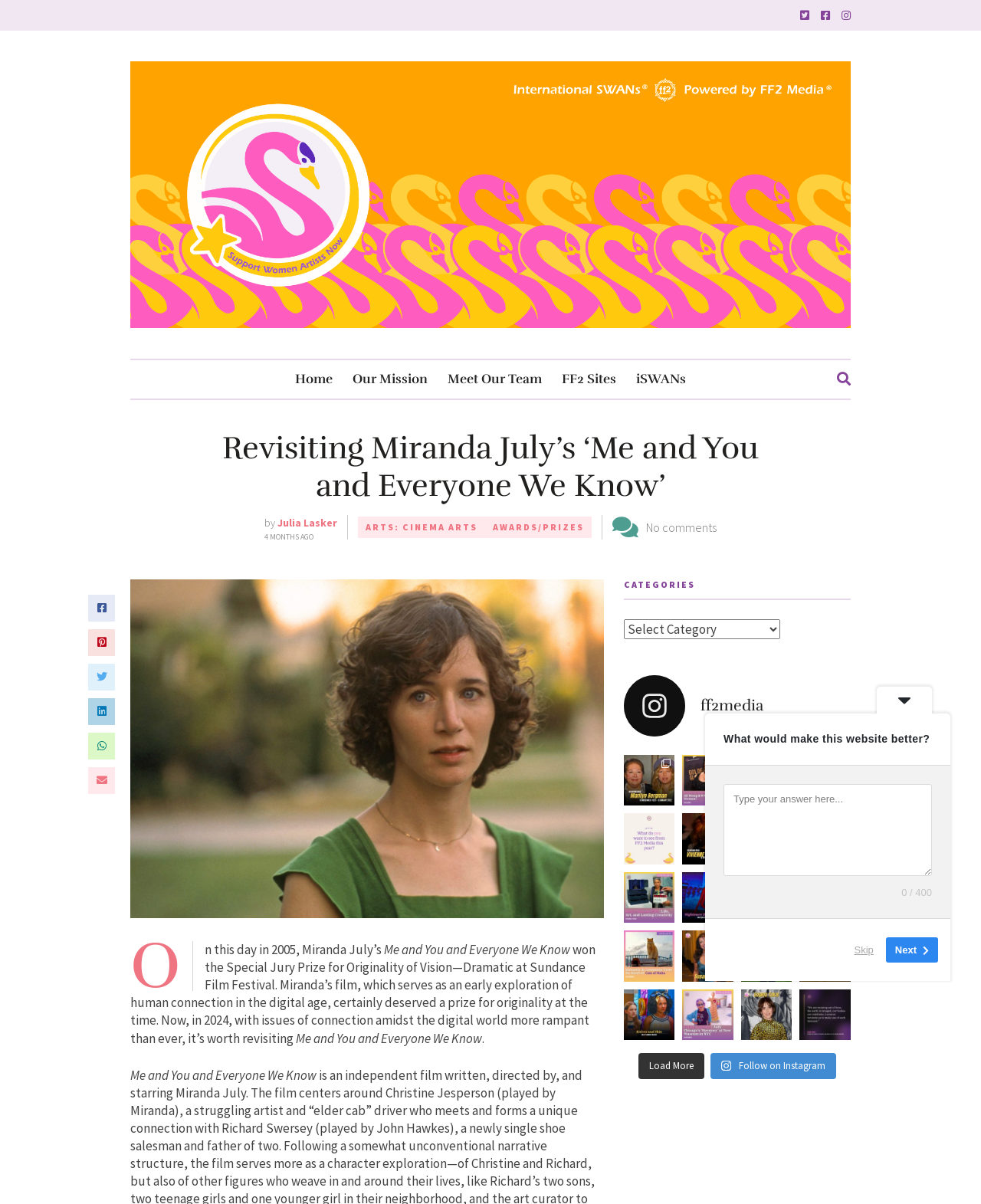Locate the bounding box coordinates of the segment that needs to be clicked to meet this instruction: "Load more posts".

[0.651, 0.875, 0.718, 0.896]